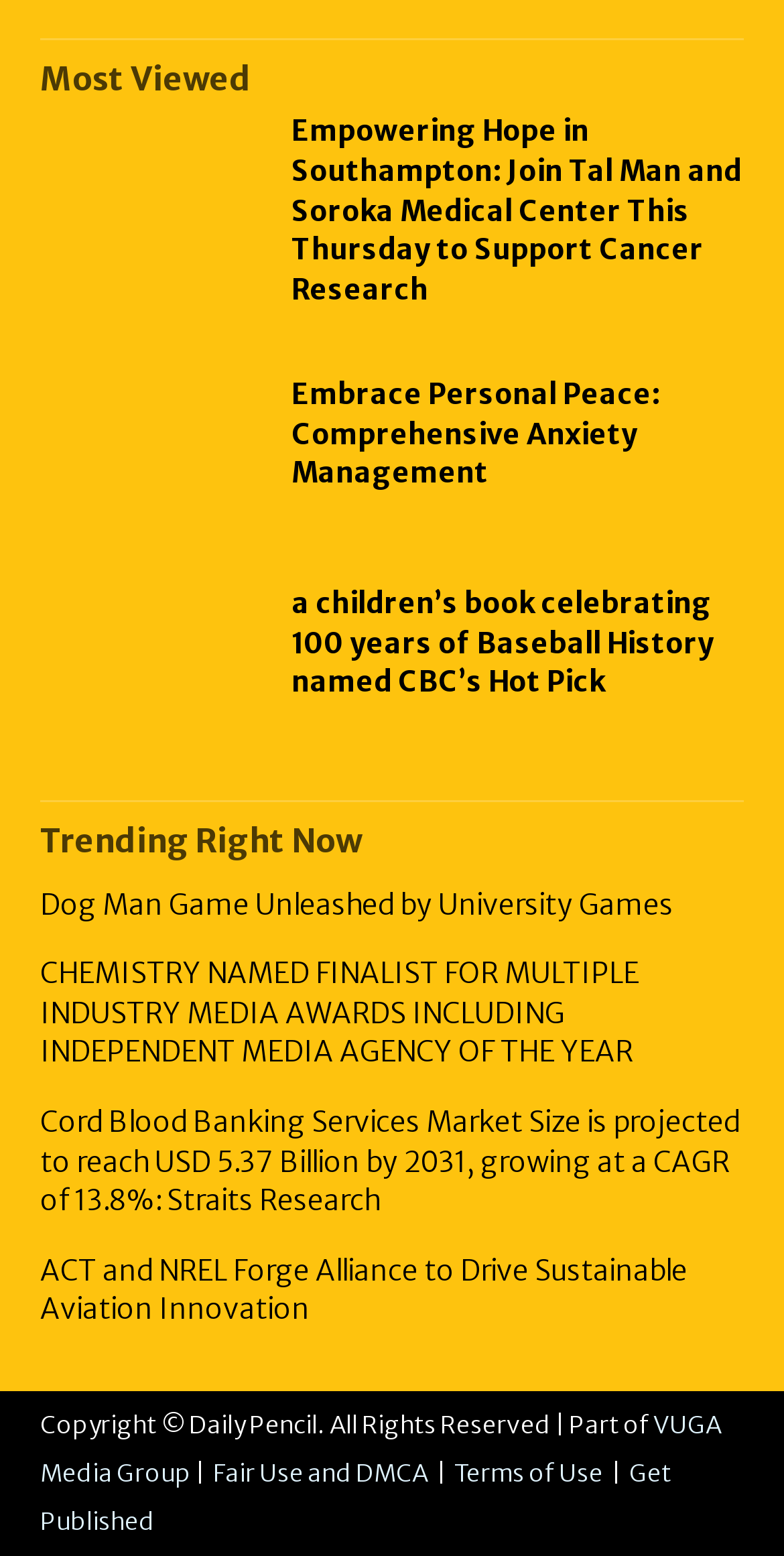Given the element description "Get Published" in the screenshot, predict the bounding box coordinates of that UI element.

[0.051, 0.937, 0.856, 0.987]